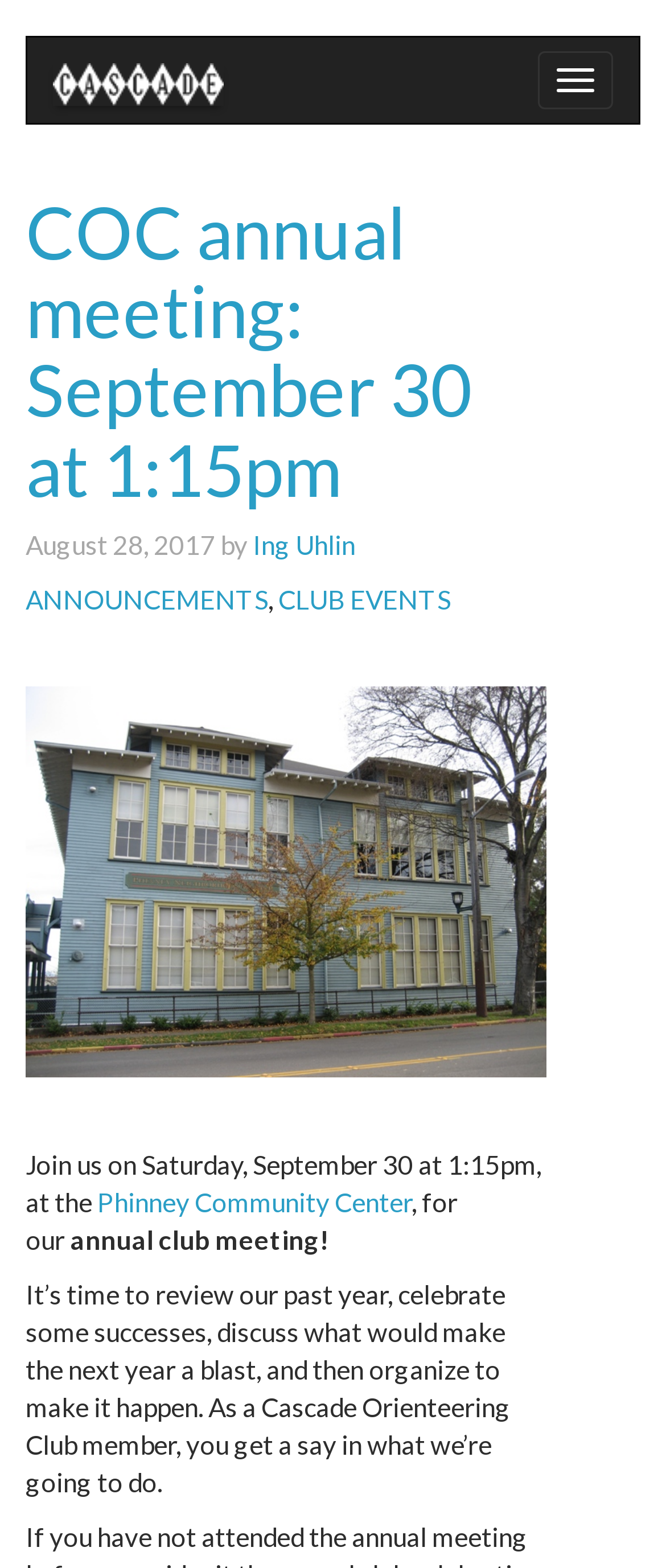Where is the annual club meeting taking place?
Relying on the image, give a concise answer in one word or a brief phrase.

Phinney Community Center